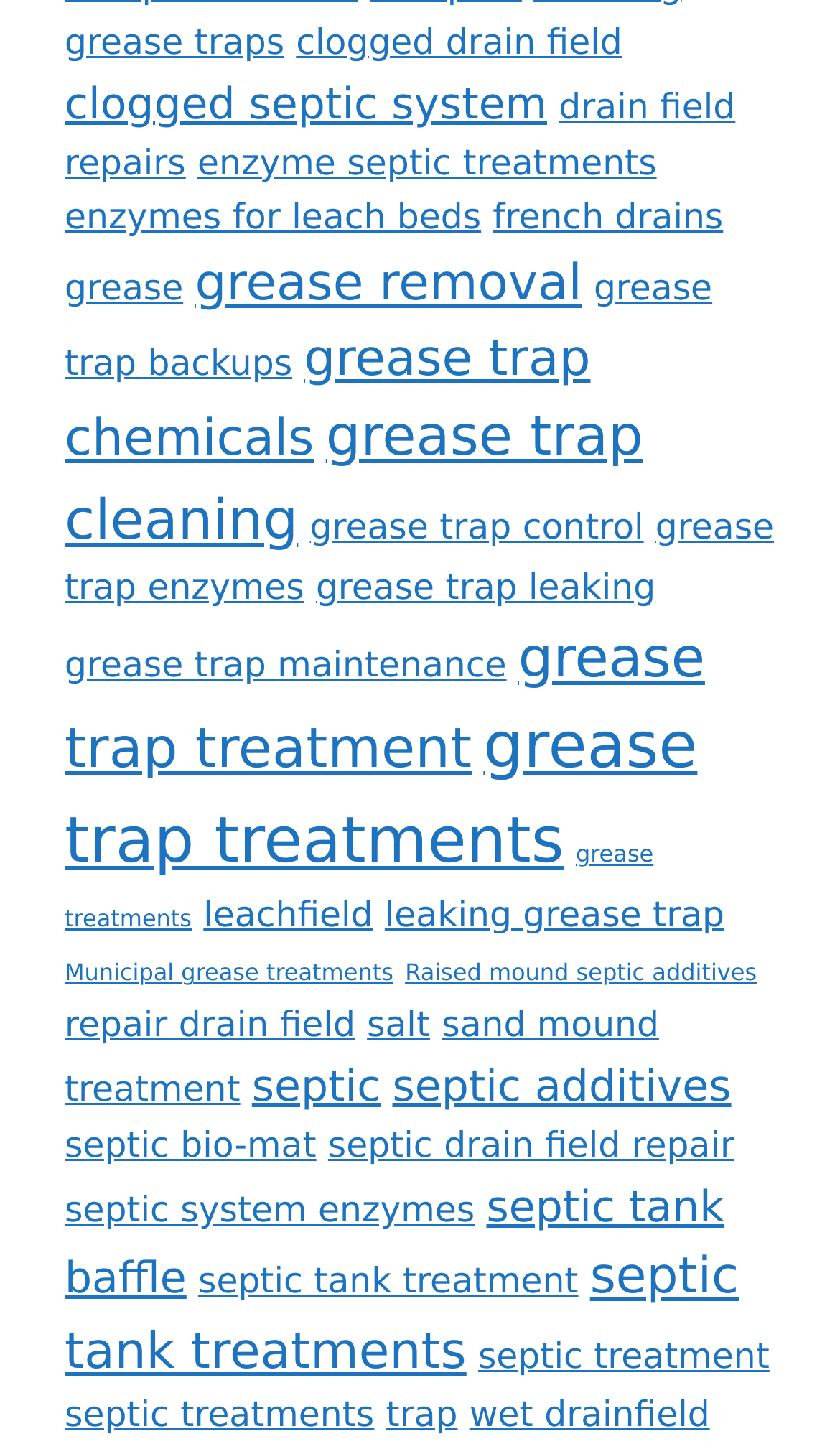Please predict the bounding box coordinates of the element's region where a click is necessary to complete the following instruction: "explore septic system enzymes". The coordinates should be represented by four float numbers between 0 and 1, i.e., [left, top, right, bottom].

[0.077, 0.818, 0.565, 0.847]